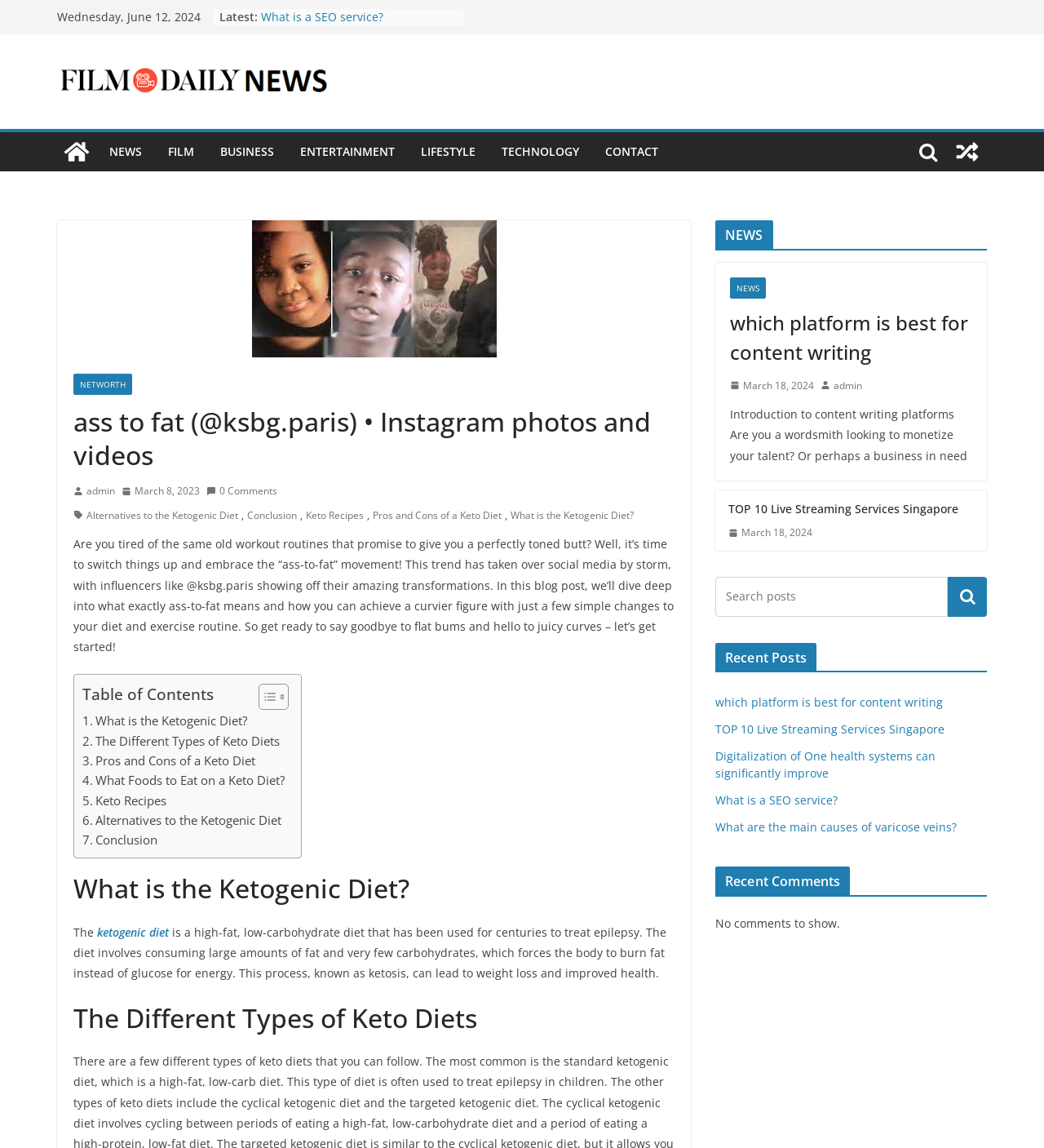Find the UI element described as: "Toggle" and predict its bounding box coordinates. Ensure the coordinates are four float numbers between 0 and 1, [left, top, right, bottom].

[0.236, 0.595, 0.273, 0.619]